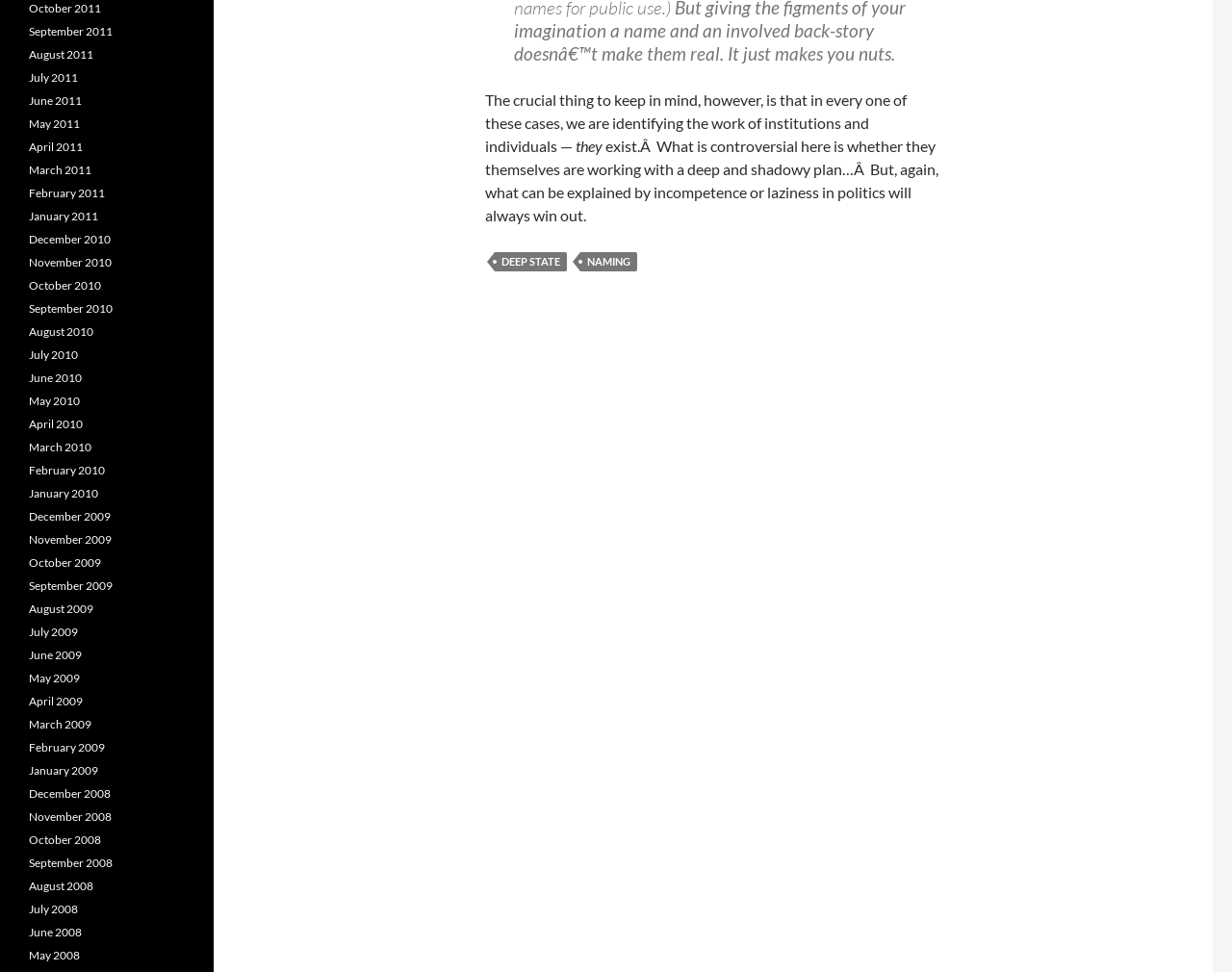Determine the bounding box of the UI component based on this description: "naming". The bounding box coordinates should be four float values between 0 and 1, i.e., [left, top, right, bottom].

[0.471, 0.259, 0.517, 0.279]